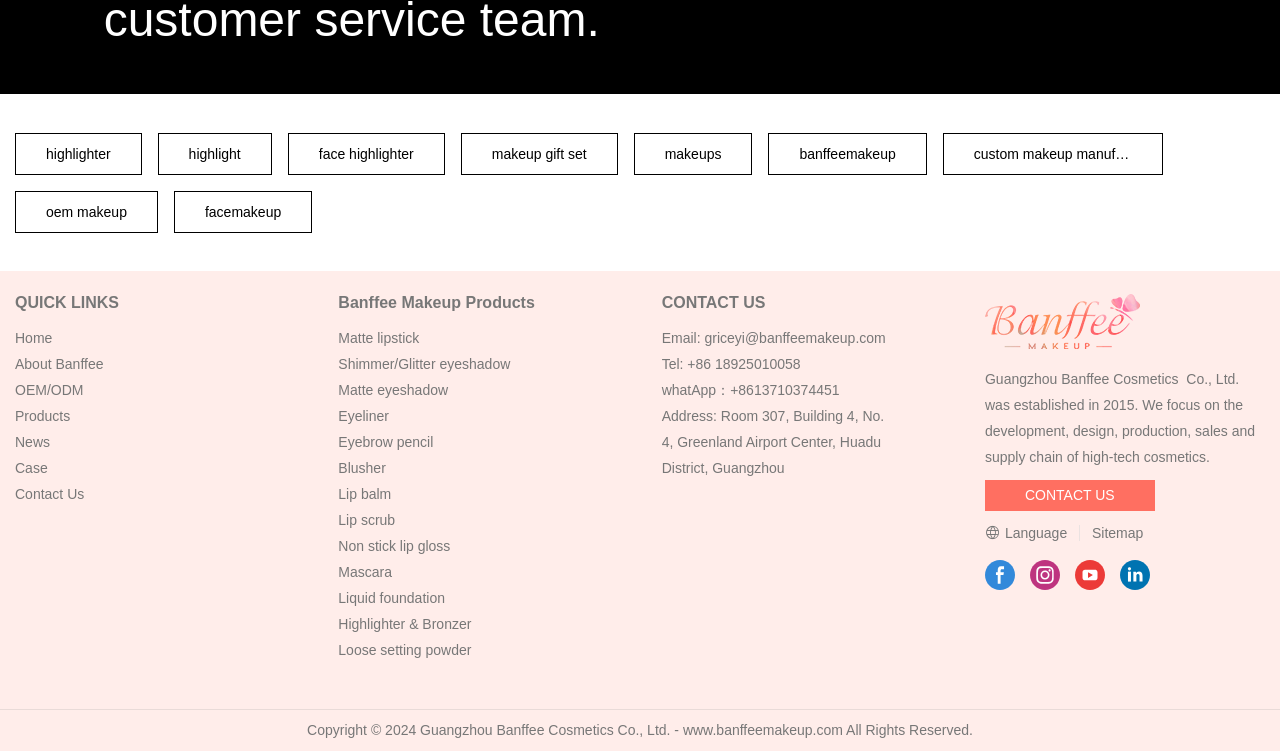Please locate the bounding box coordinates for the element that should be clicked to achieve the following instruction: "Contact us". Ensure the coordinates are given as four float numbers between 0 and 1, i.e., [left, top, right, bottom].

None